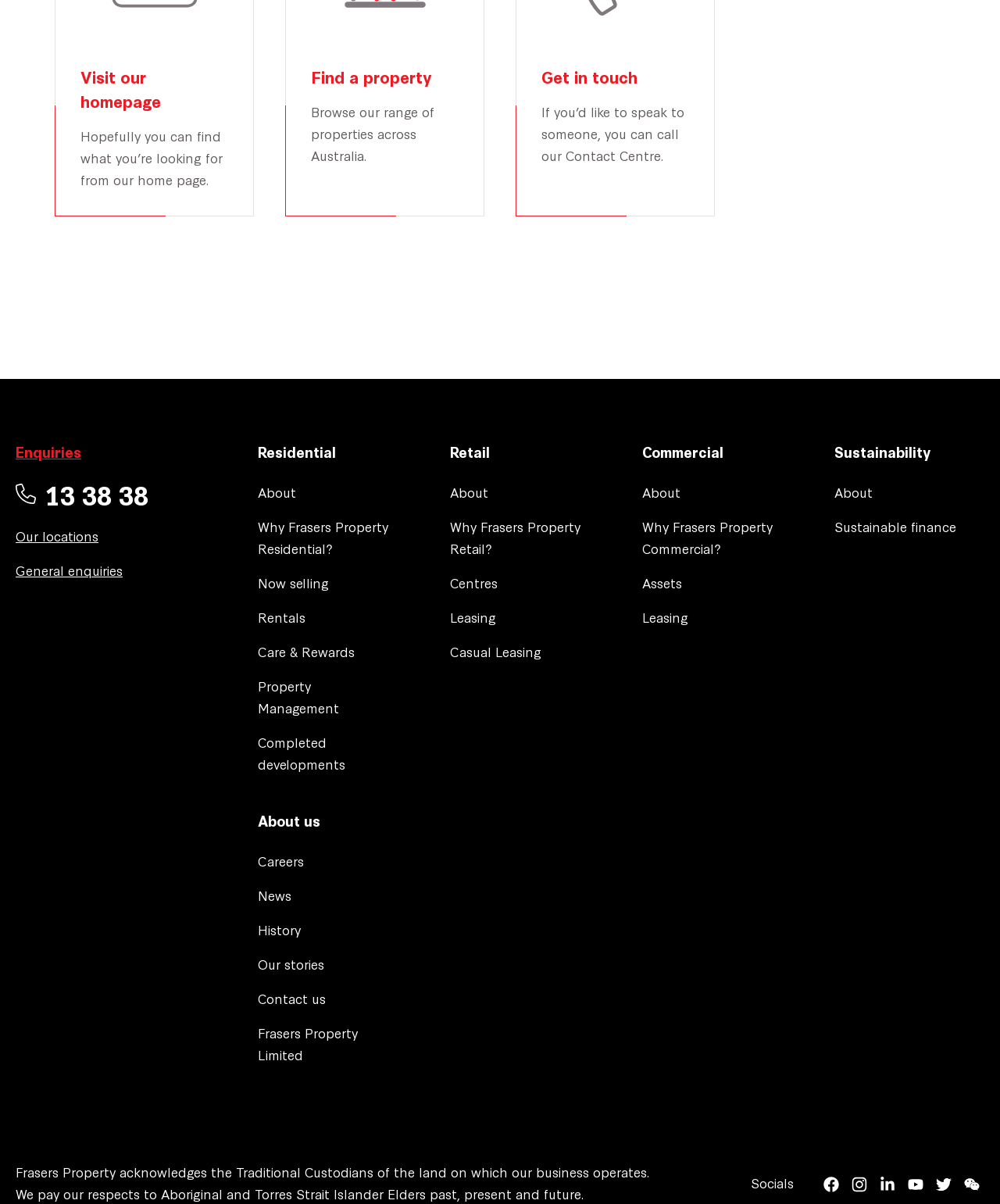Determine the bounding box coordinates for the UI element matching this description: "Why Frasers Property Residential?".

[0.258, 0.428, 0.395, 0.465]